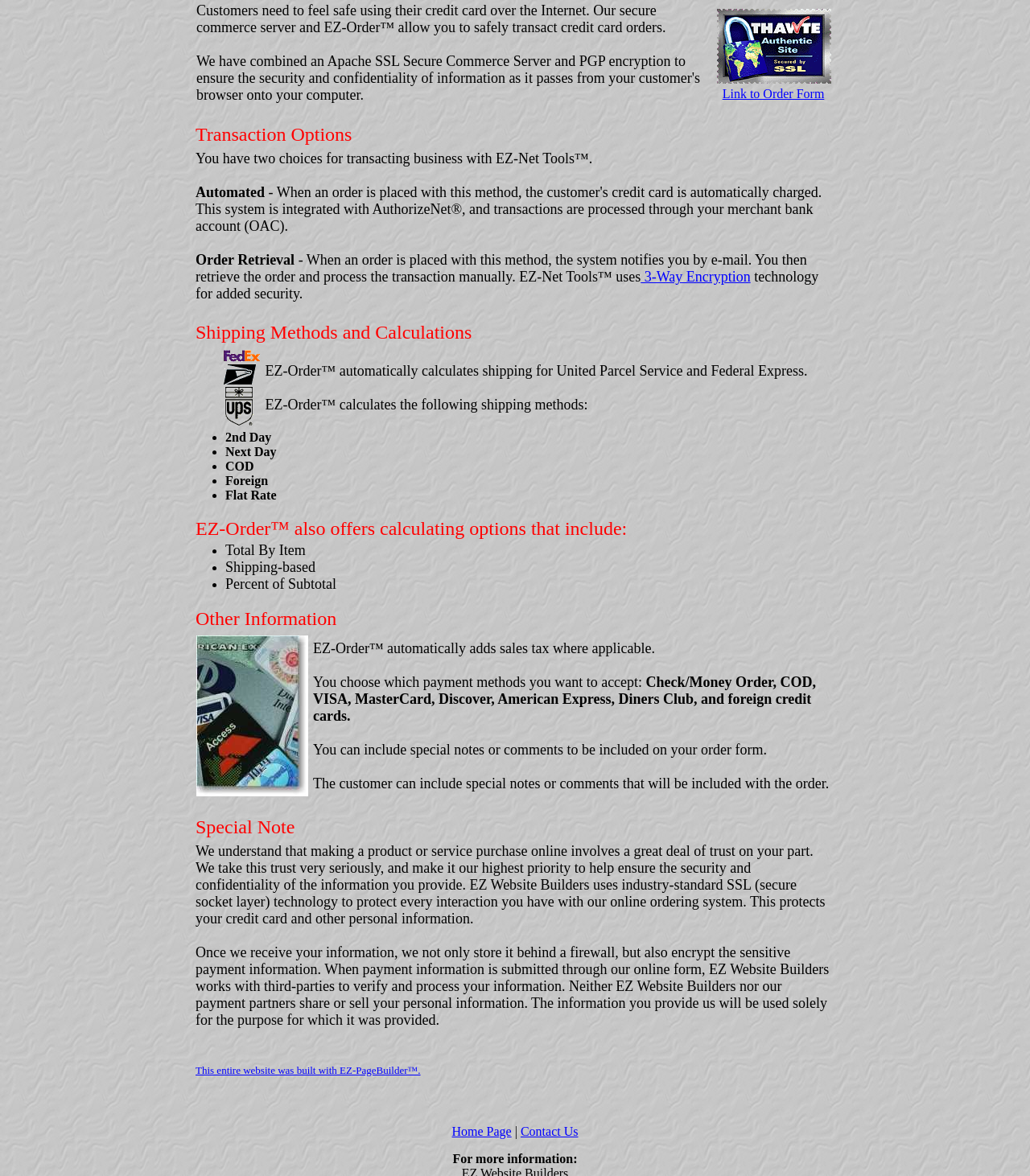Based on the provided description, "Contact Us", find the bounding box of the corresponding UI element in the screenshot.

[0.505, 0.956, 0.561, 0.968]